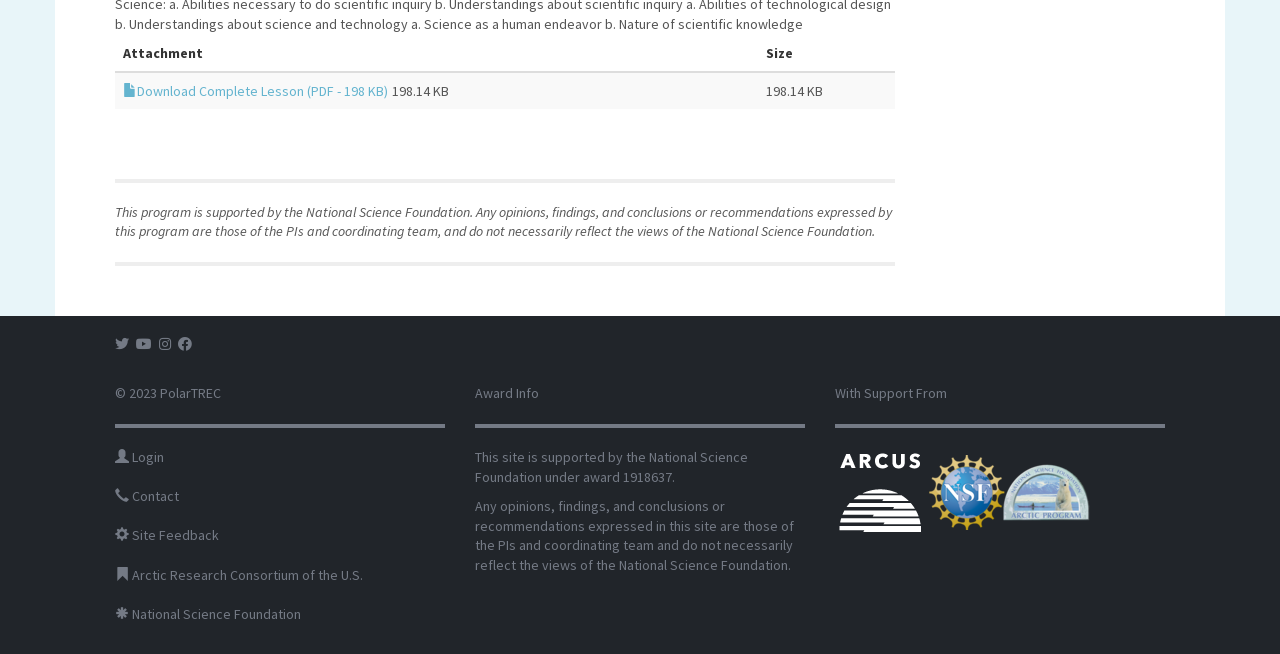Determine the bounding box coordinates in the format (top-left x, top-left y, bottom-right x, bottom-right y). Ensure all values are floating point numbers between 0 and 1. Identify the bounding box of the UI element described by: Site Feedback

[0.103, 0.805, 0.171, 0.832]